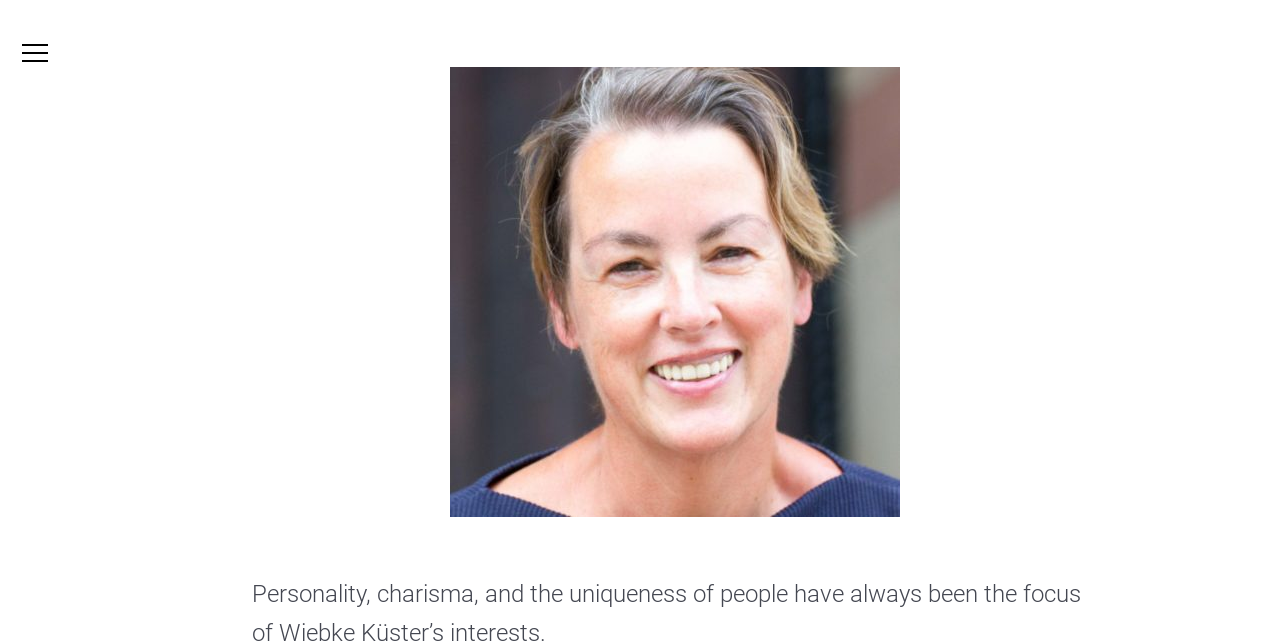Determine the bounding box coordinates for the UI element with the following description: "Menu". The coordinates should be four float numbers between 0 and 1, represented as [left, top, right, bottom].

[0.009, 0.047, 0.045, 0.118]